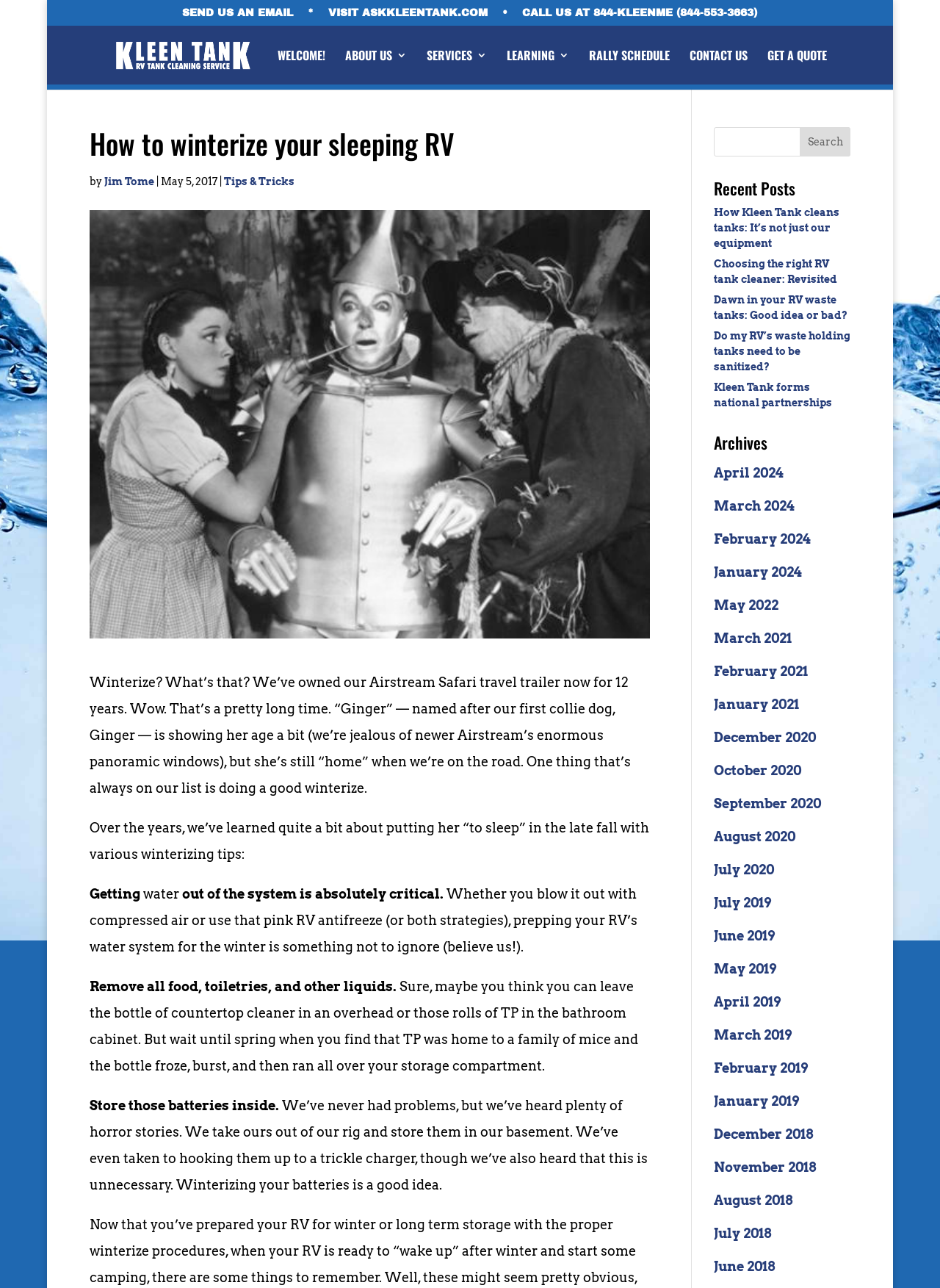Can you provide the bounding box coordinates for the element that should be clicked to implement the instruction: "Learn more about 'Tips & Tricks'"?

[0.238, 0.136, 0.313, 0.145]